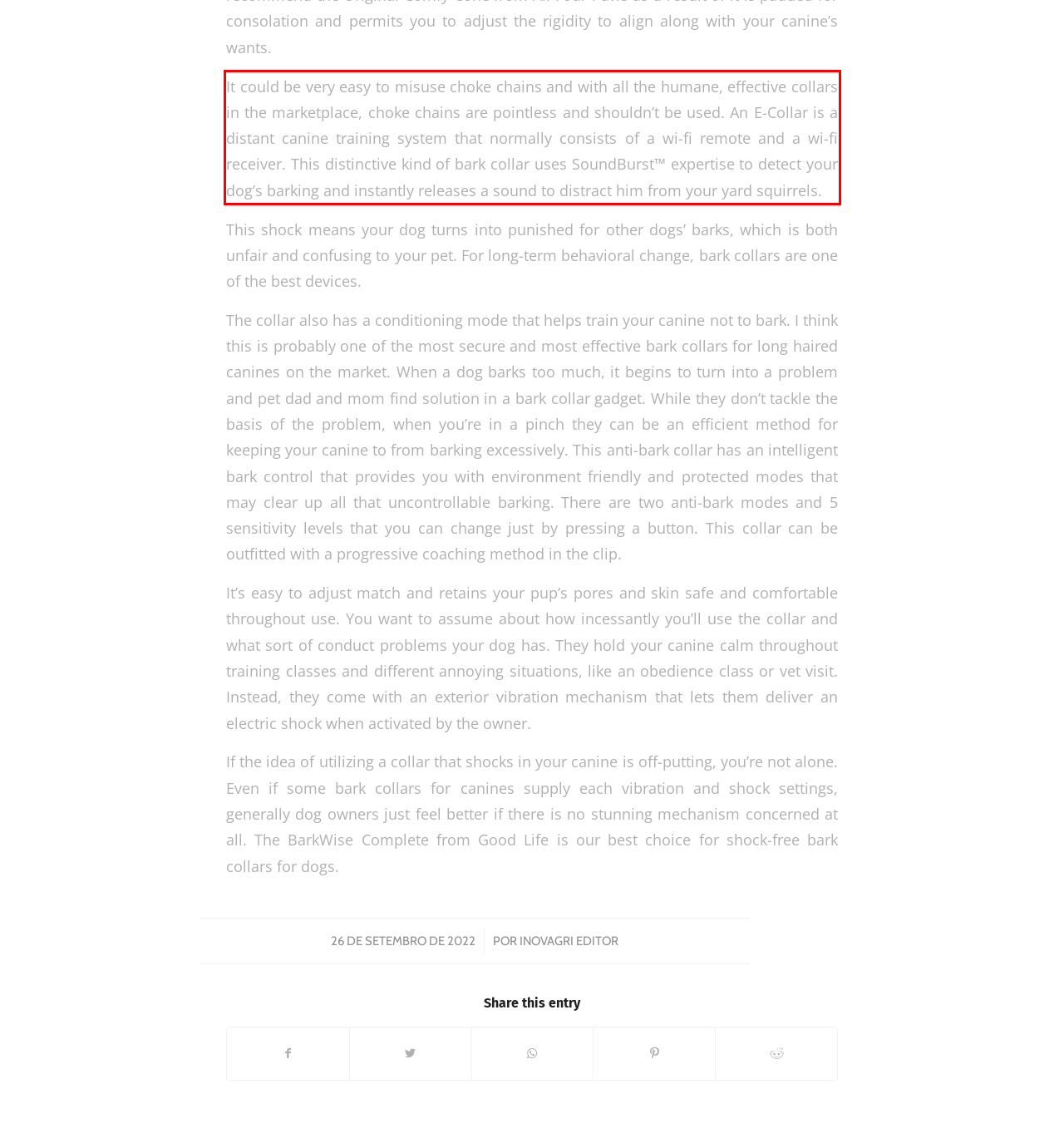You have a webpage screenshot with a red rectangle surrounding a UI element. Extract the text content from within this red bounding box.

It could be very easy to misuse choke chains and with all the humane, effective collars in the marketplace, choke chains are pointless and shouldn’t be used. An E-Collar is a distant canine training system that normally consists of a wi-fi remote and a wi-fi receiver. This distinctive kind of bark collar uses SoundBurst™ expertise to detect your dog’s barking and instantly releases a sound to distract him from your yard squirrels.